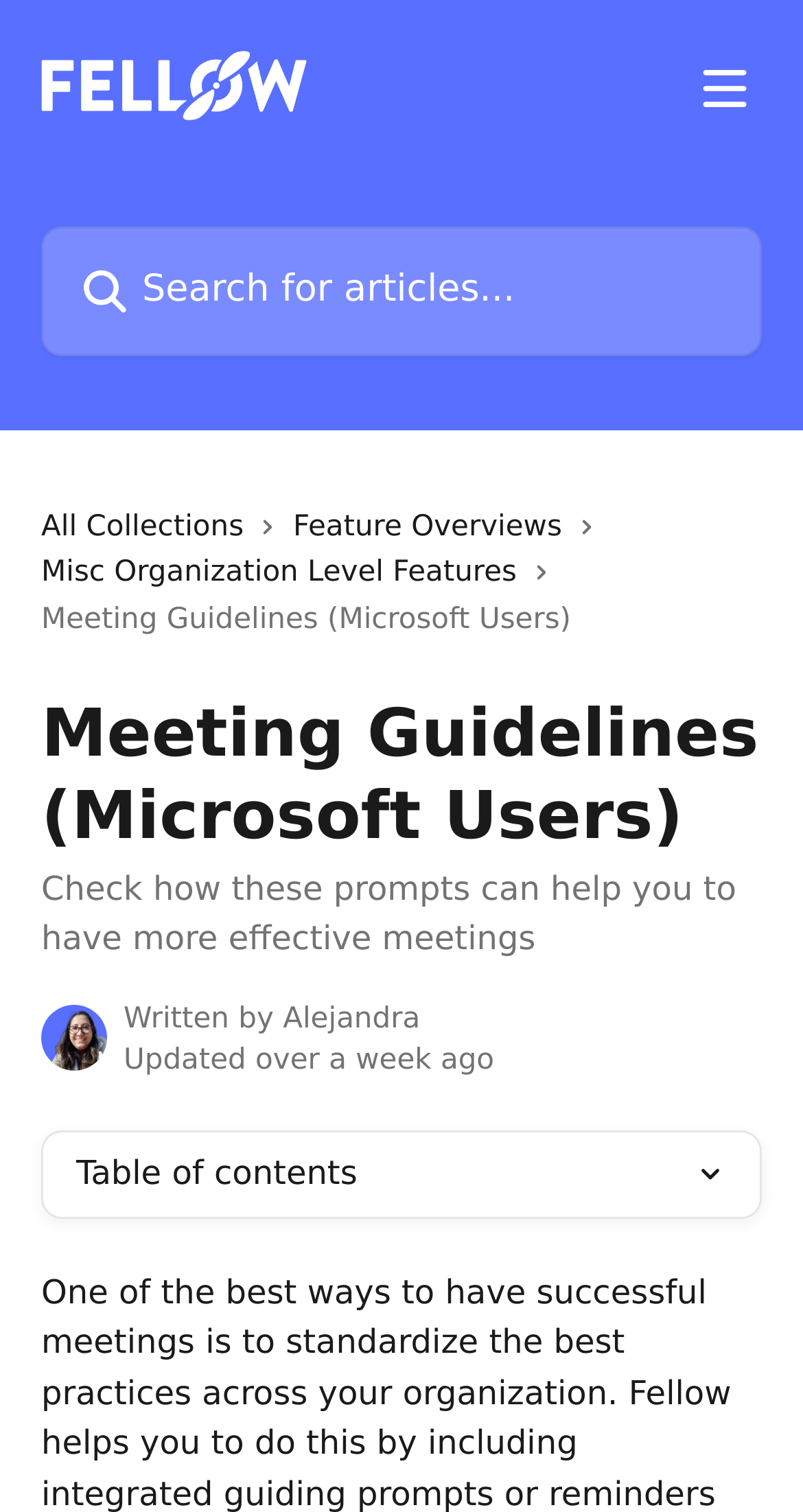How many links are there in the header section?
Based on the visual details in the image, please answer the question thoroughly.

I counted the number of links in the header section by looking at the elements with type 'link' and found four links: 'Fellow Help Center', 'All Collections', 'Feature Overviews', and 'Misc Organization Level Features'.